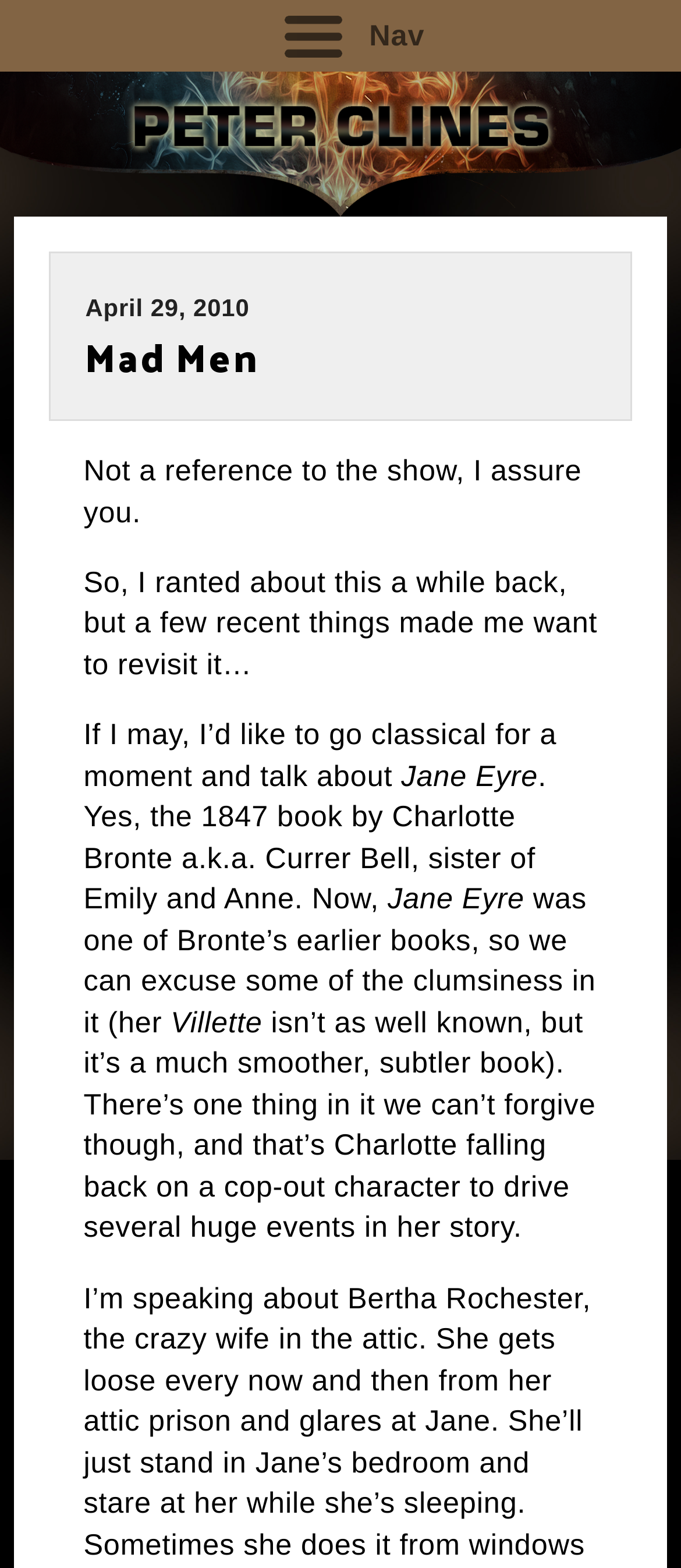How many headings are there on the webpage?
Answer the question with just one word or phrase using the image.

2